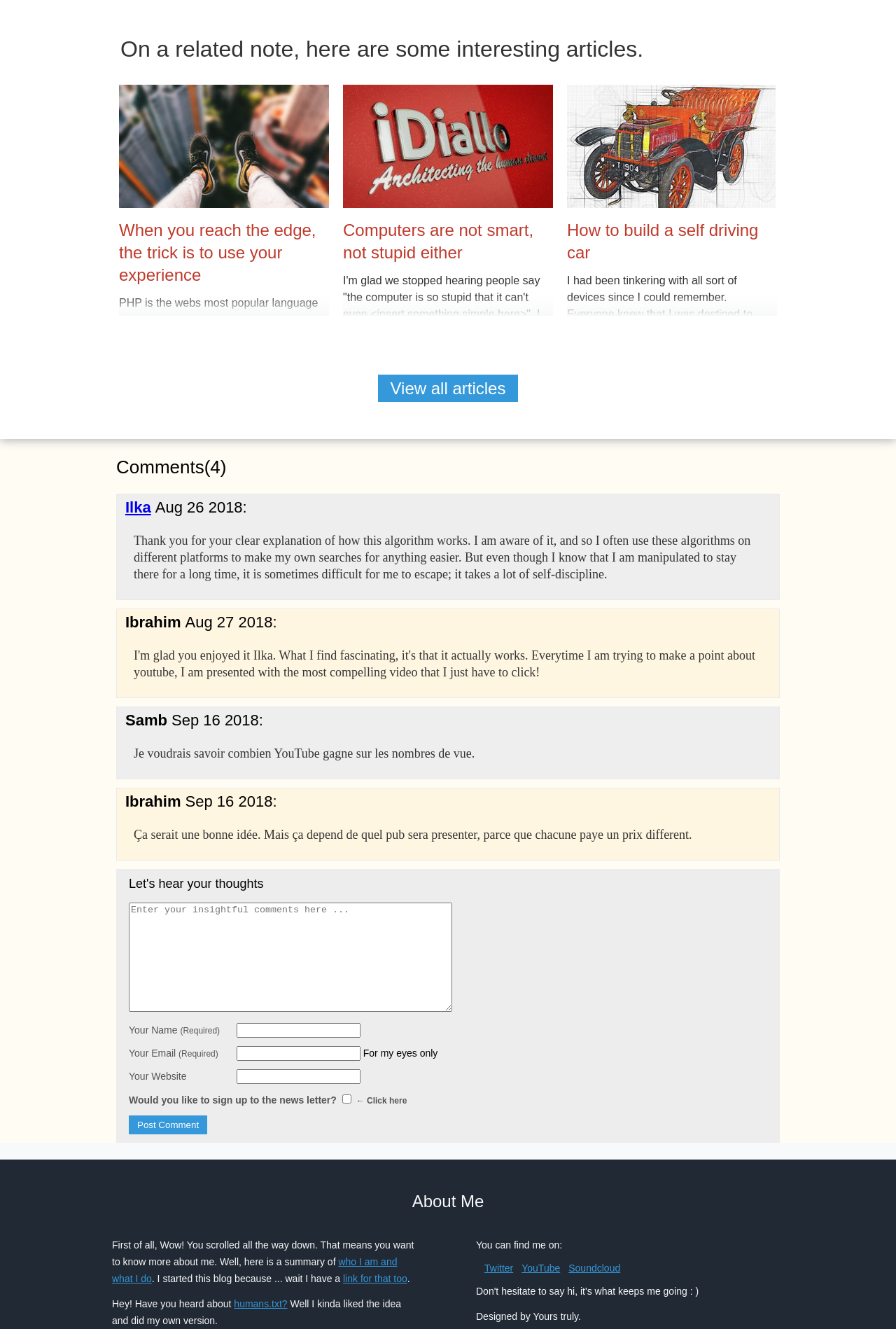Identify the bounding box for the UI element described as: "parent_node: Your Name (Required) name="name"". Ensure the coordinates are four float numbers between 0 and 1, formatted as [left, top, right, bottom].

[0.264, 0.77, 0.402, 0.781]